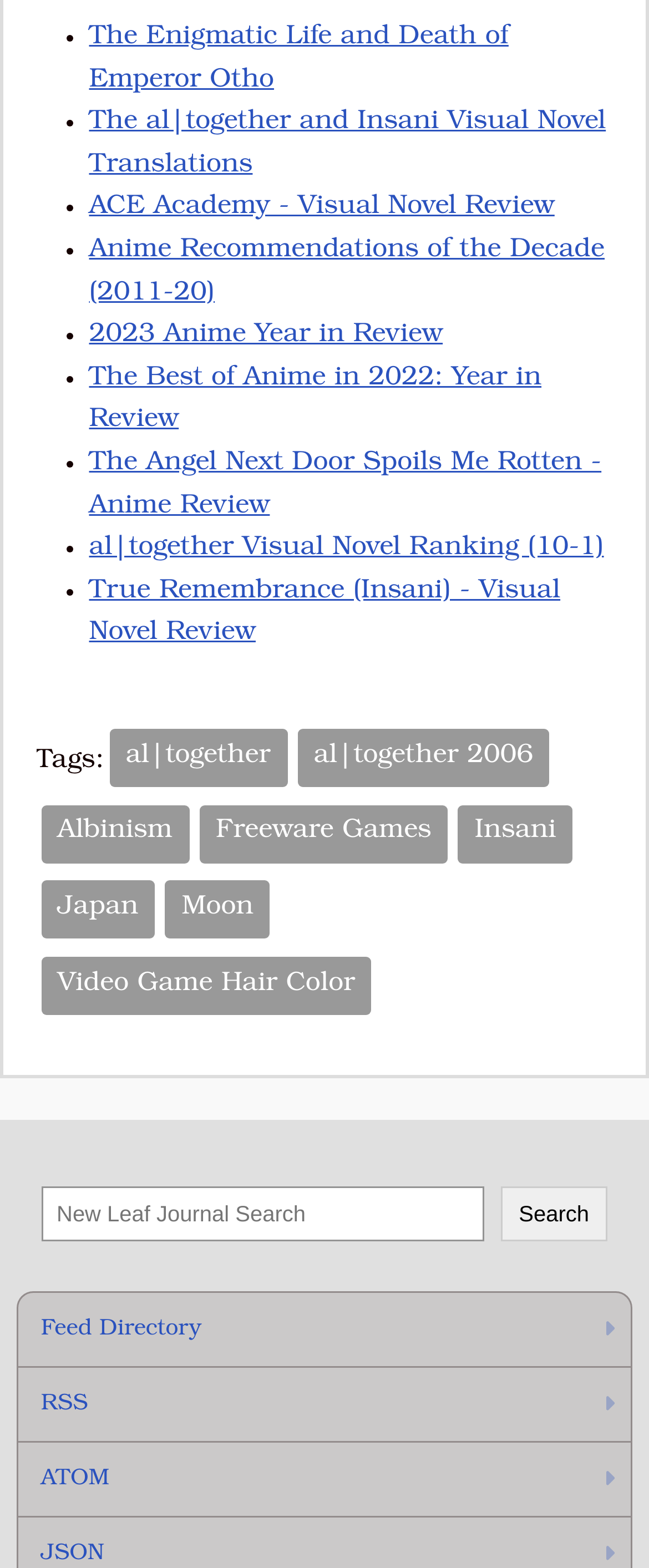Locate the bounding box coordinates of the area you need to click to fulfill this instruction: 'Visit the ON SALE page'. The coordinates must be in the form of four float numbers ranging from 0 to 1: [left, top, right, bottom].

None